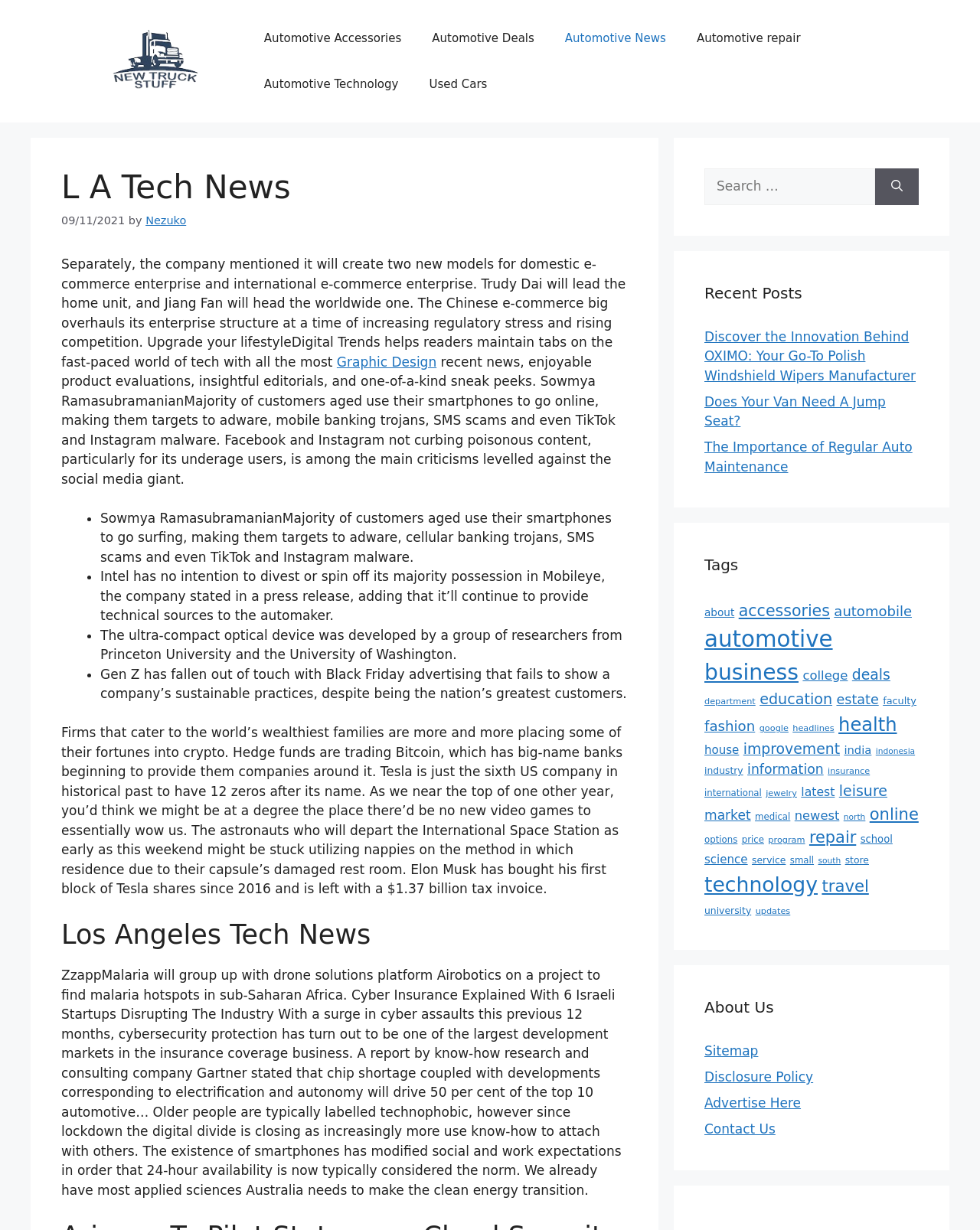Create a detailed description of the webpage's content and layout.

The webpage is a tech news website with a banner at the top displaying the site's name, "L A Tech News - NTS". Below the banner, there is a navigation menu with links to various categories such as "Automotive Accessories", "Automotive Deals", "Automotive News", and more.

The main content area is divided into several sections. The first section has a heading "L A Tech News" and displays a news article with a title "Separately, the company mentioned it will create two new models for domestic e-commerce enterprise and international e-commerce enterprise. Trudy Dai will lead the home unit, and Jiang Fan will head the worldwide one." followed by a brief summary of the article.

Below this section, there are several links to other news articles, including "Graphic Design", "Sowmya Ramasubramanian", and more. These links are arranged in a list format with bullet points.

Further down the page, there is a section with a heading "Los Angeles Tech News" that displays more news articles, including "ZzappMalaria will group up with drone solutions platform Airobotics on a project to find malaria hotspots in sub-Saharan Africa" and more.

On the right-hand side of the page, there are three complementary sections. The first section has a search box with a label "Search for:" and a search button. The second section has a heading "Recent Posts" and displays links to several recent news articles. The third section has a heading "Tags" and displays a list of tags or categories, including "about", "accessories", "automobile", and more, each with a number of items in parentheses.

Overall, the webpage is a news website that provides information on various tech-related topics, with a focus on Los Angeles and surrounding areas.